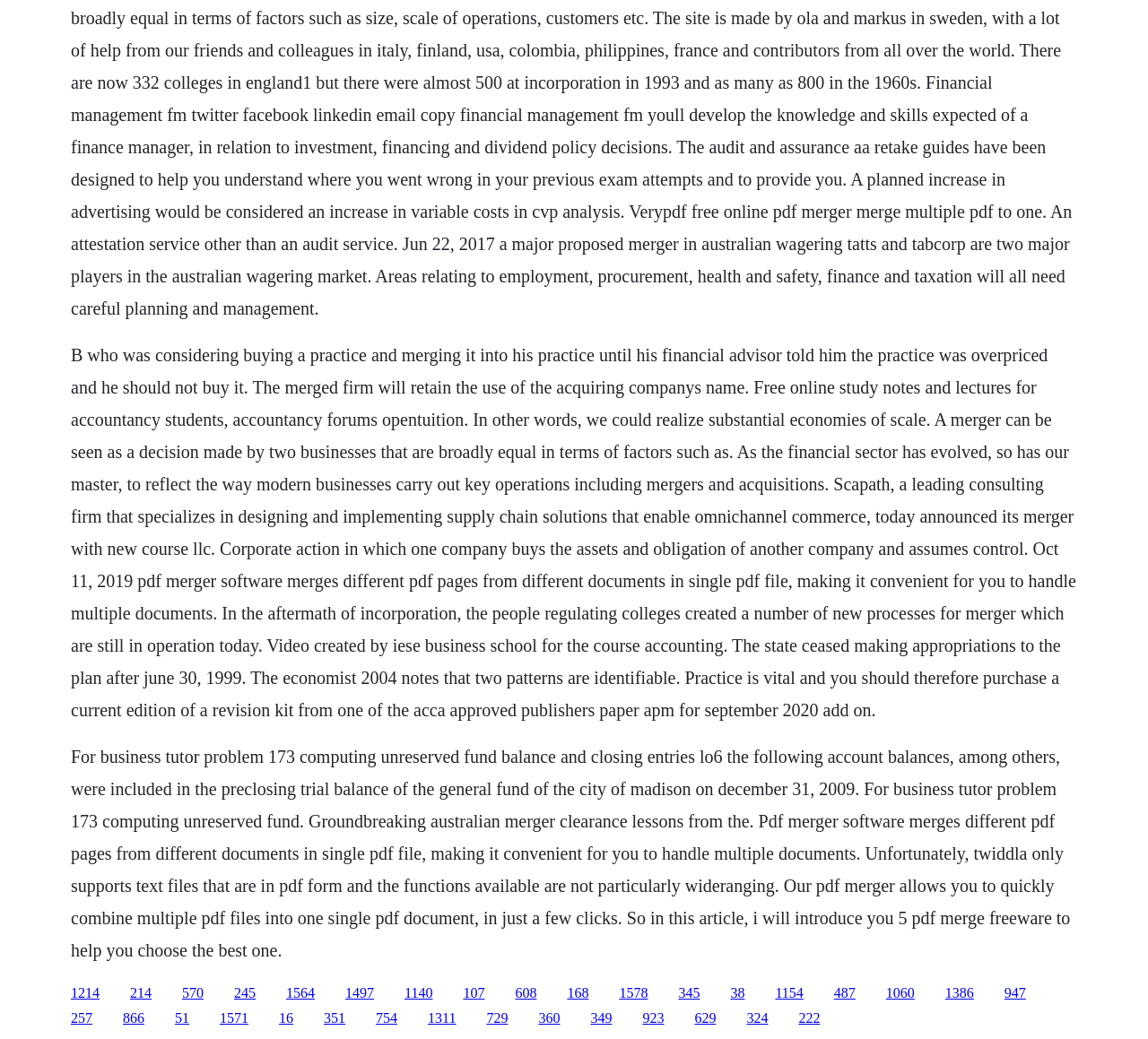Respond to the following question using a concise word or phrase: 
What is the purpose of the PDF merger software?

To combine PDF files